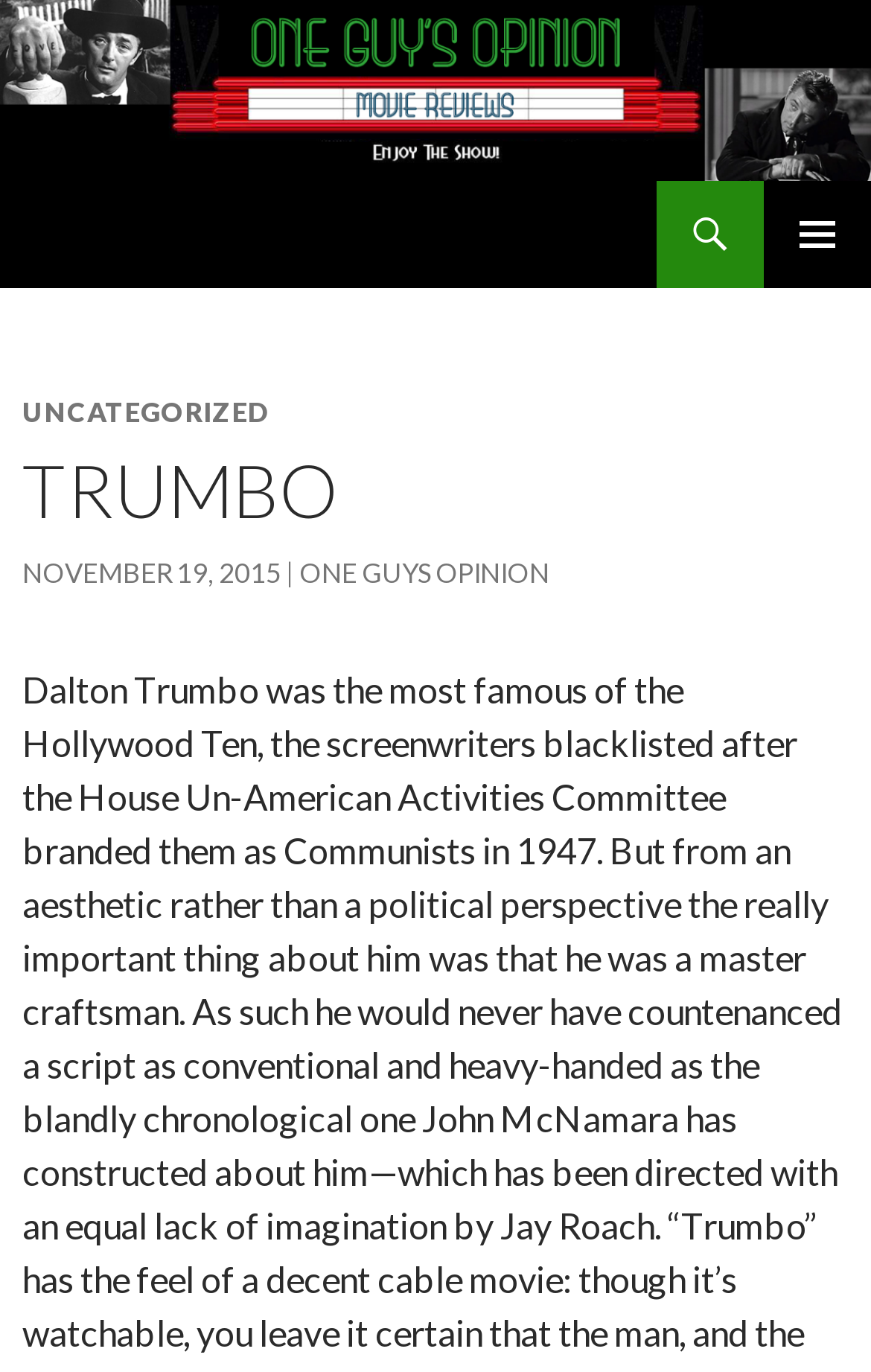What is the title of the article?
Refer to the image and answer the question using a single word or phrase.

TRUMBO